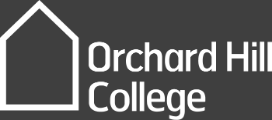What does the modern aesthetic of the logo reflect?
Answer the question with a single word or phrase derived from the image.

Innovative approach to learning